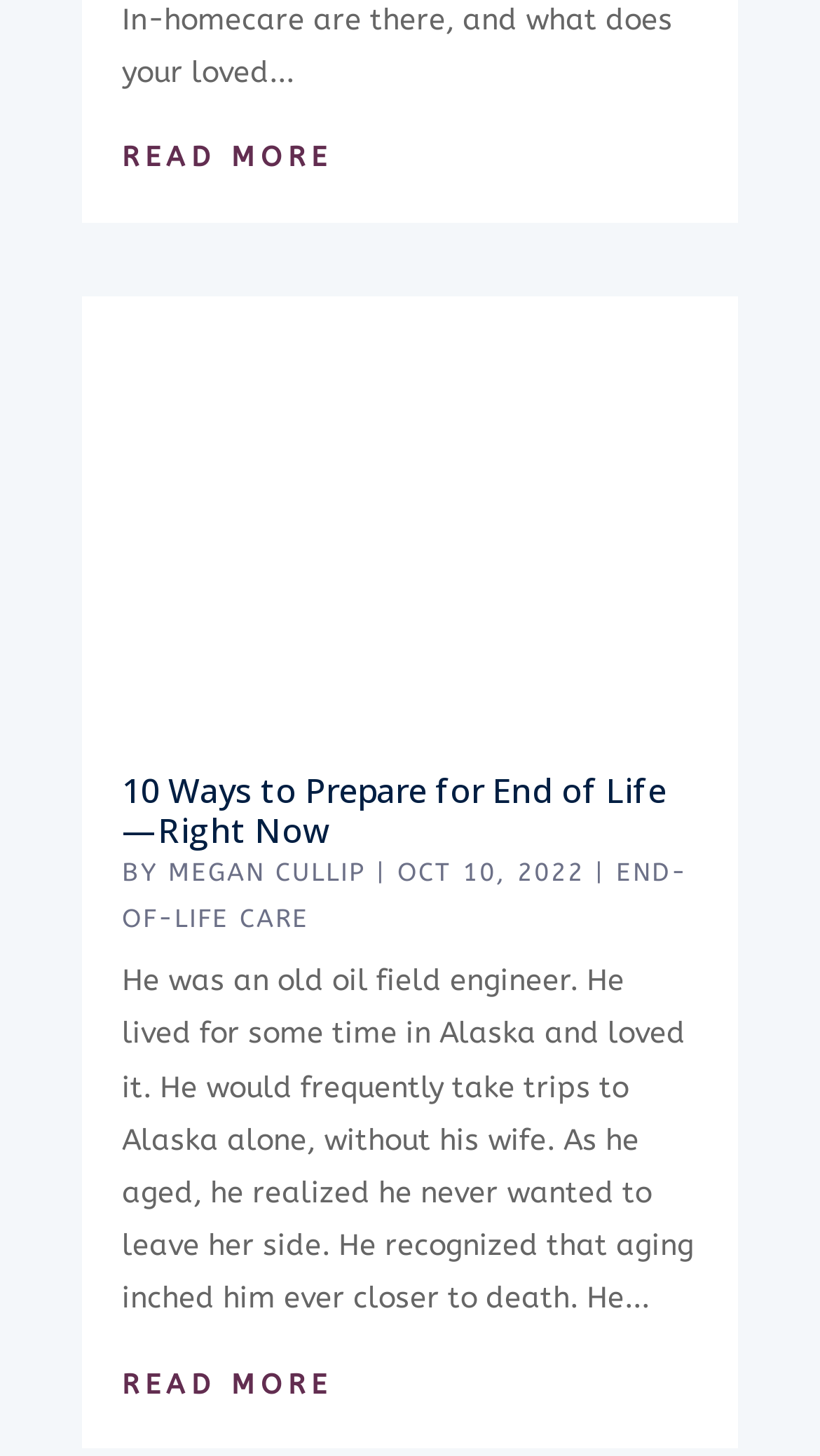Respond with a single word or phrase for the following question: 
How many 'READ MORE' links are there on the page?

2